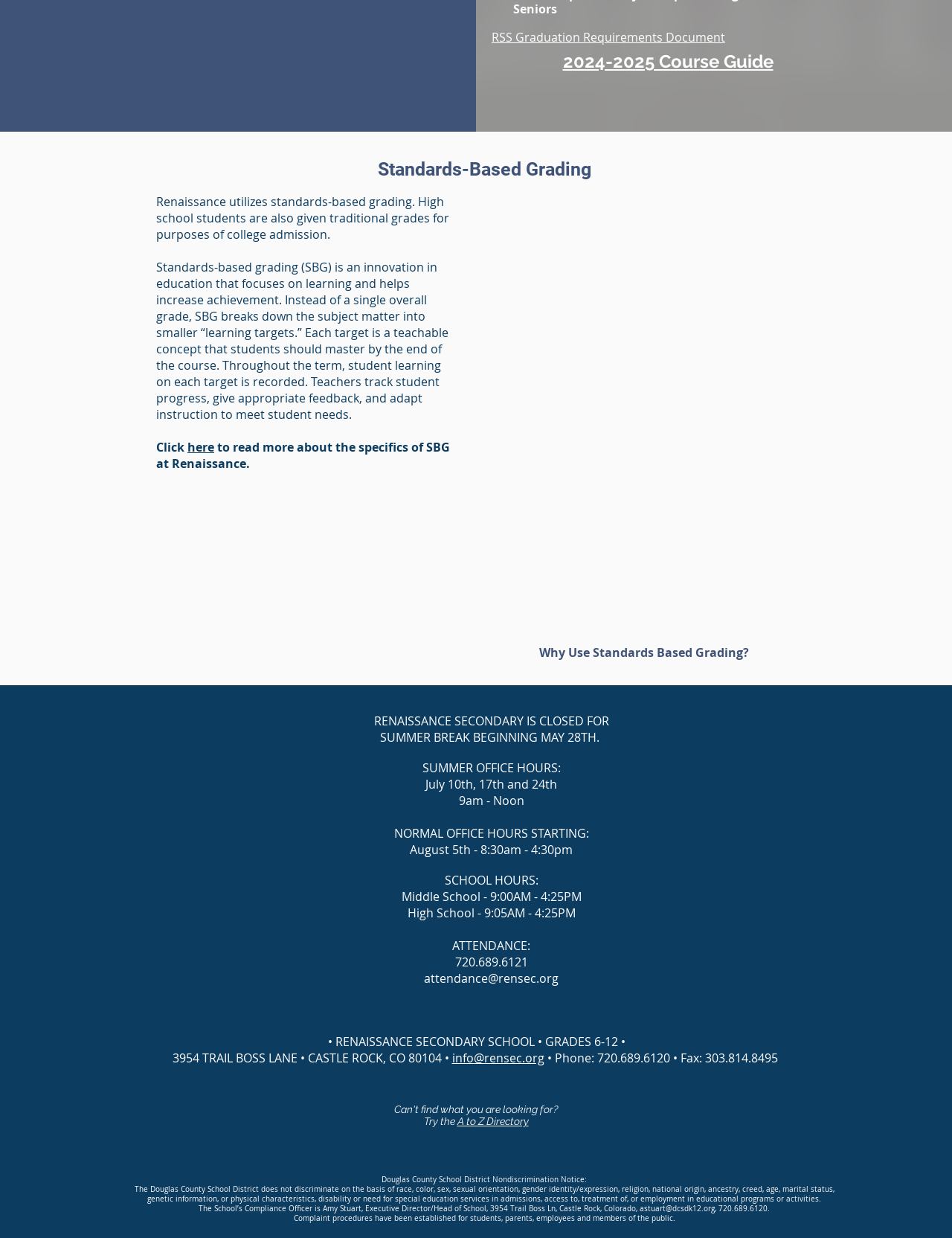What is the phone number for attendance?
Answer the question with a single word or phrase by looking at the picture.

720.689.6121